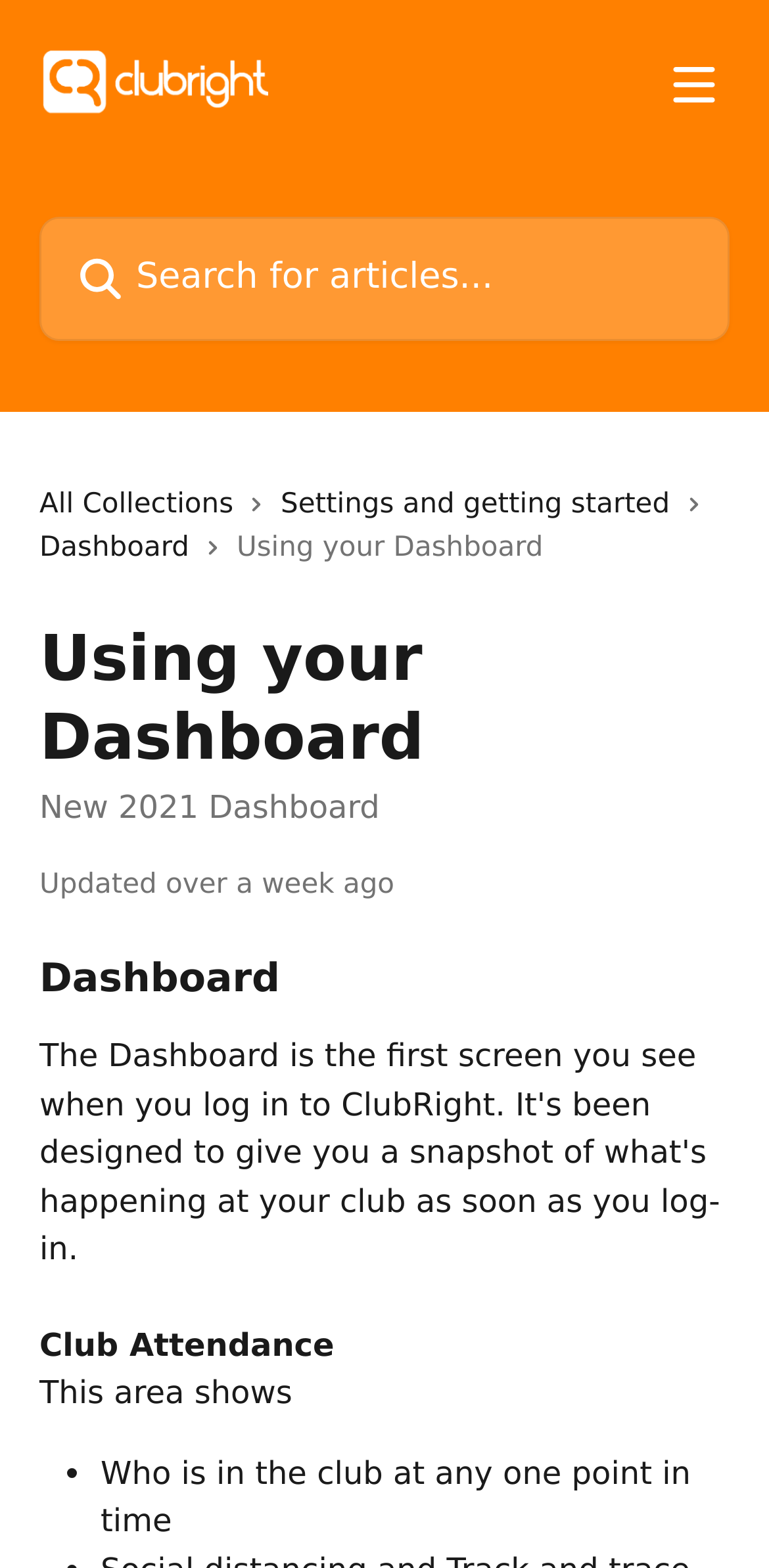What can be searched on this webpage?
Answer briefly with a single word or phrase based on the image.

articles